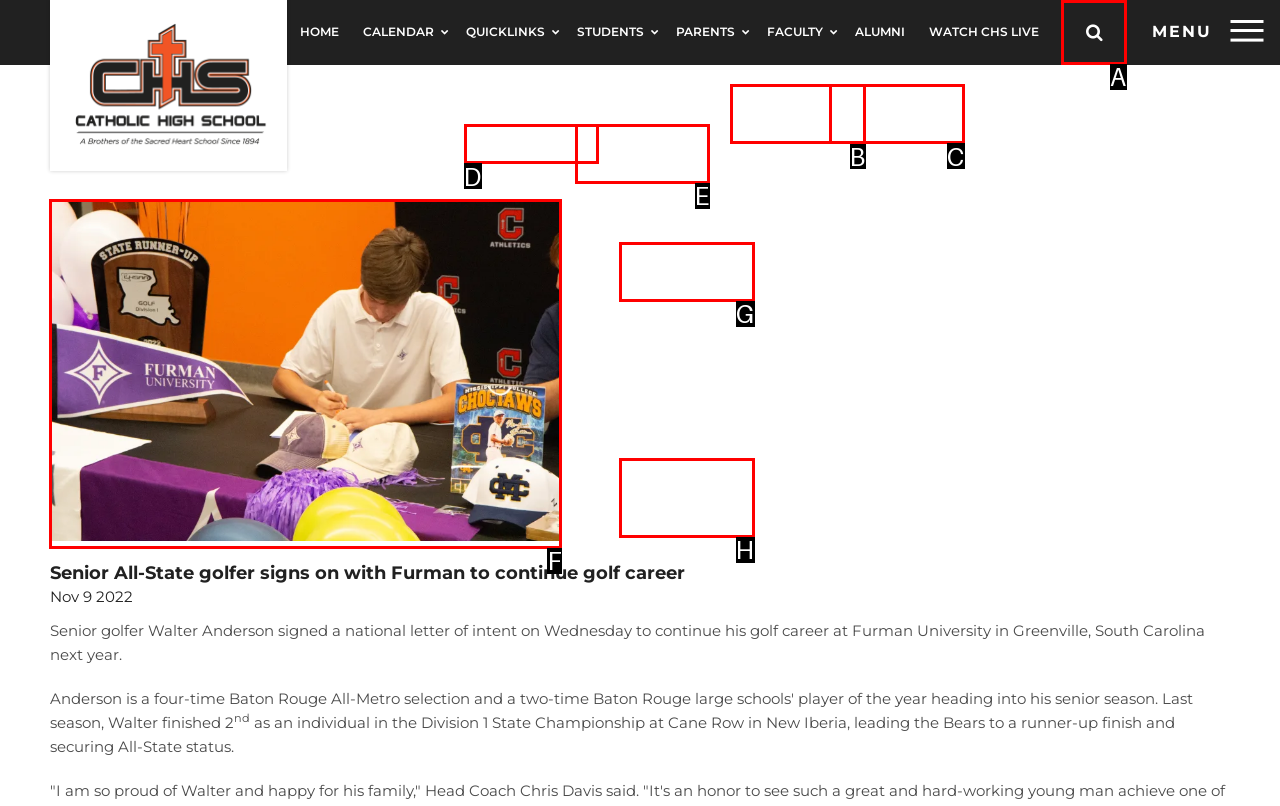Indicate which UI element needs to be clicked to fulfill the task: Click on the 'CATEGORIES' link
Answer with the letter of the chosen option from the available choices directly.

None